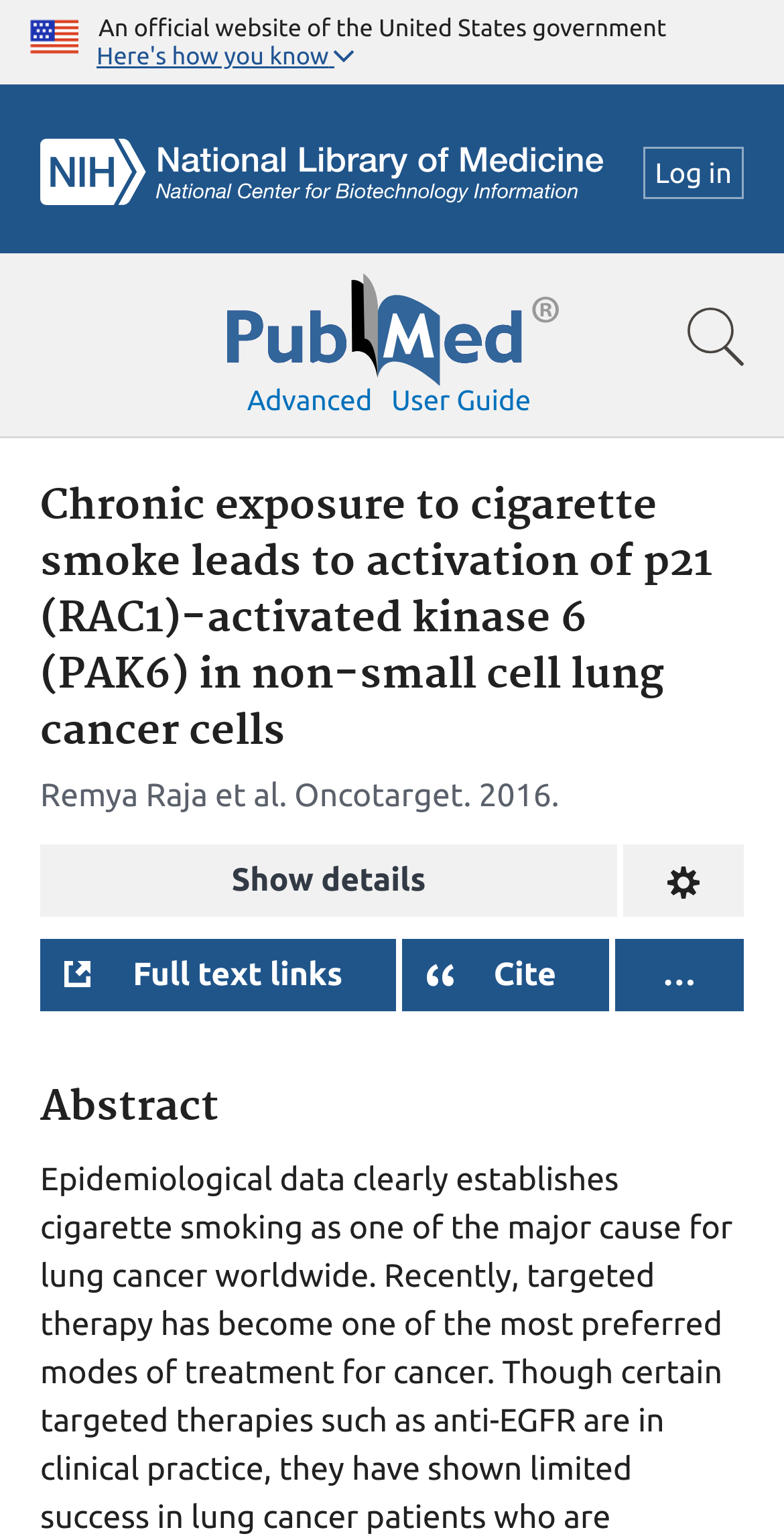How many buttons are there in the top navigation bar?
Carefully examine the image and provide a detailed answer to the question.

I counted the number of button elements in the top navigation bar and found three buttons: 'Here's how you know', 'Log in', and 'NCBI Logo'.